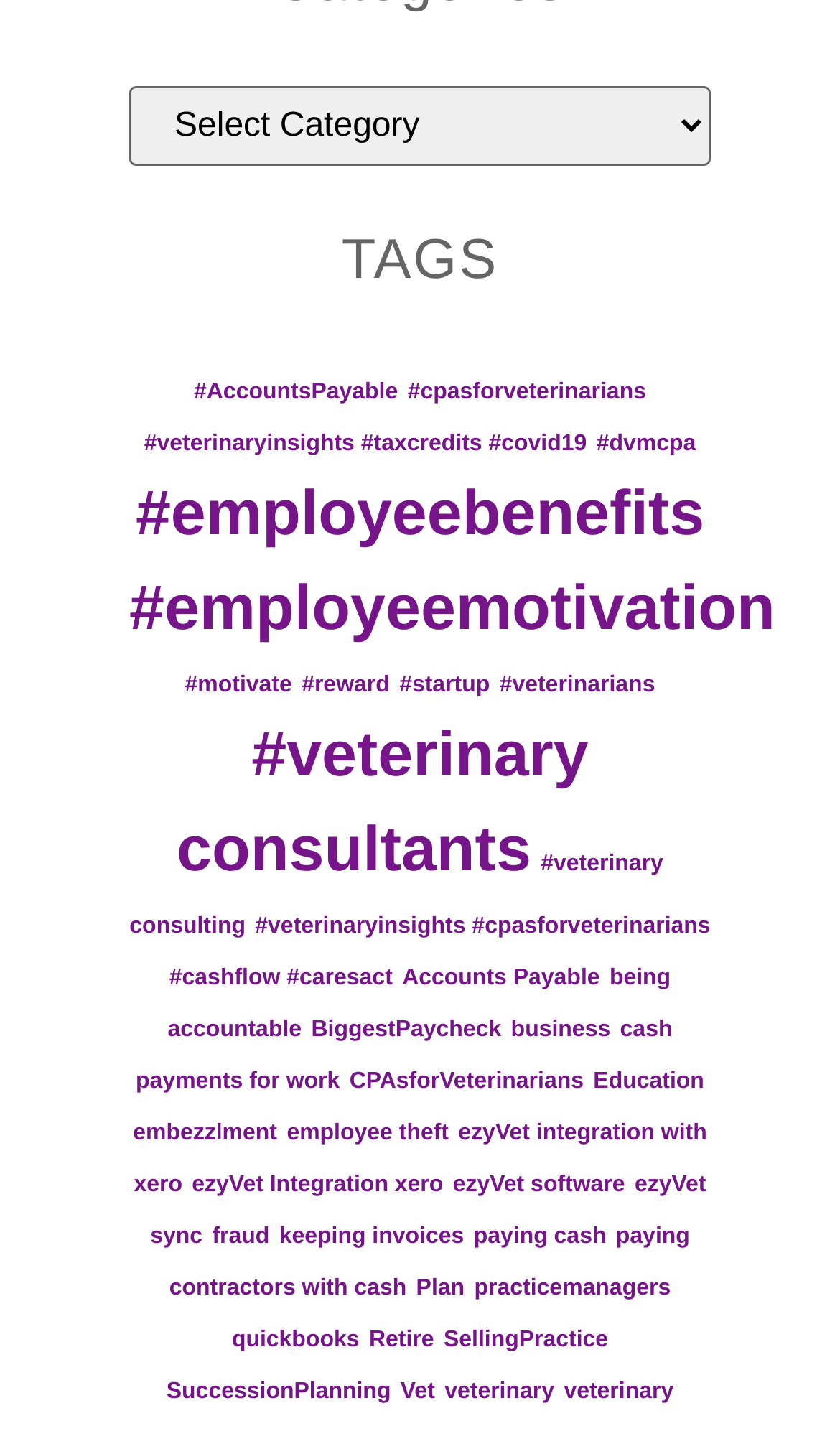What is the purpose of the combobox?
Please answer the question with as much detail as possible using the screenshot.

The combobox element has a description 'Categories' and a hasPopup property set to 'menu', indicating that it is used to select categories from a dropdown menu.